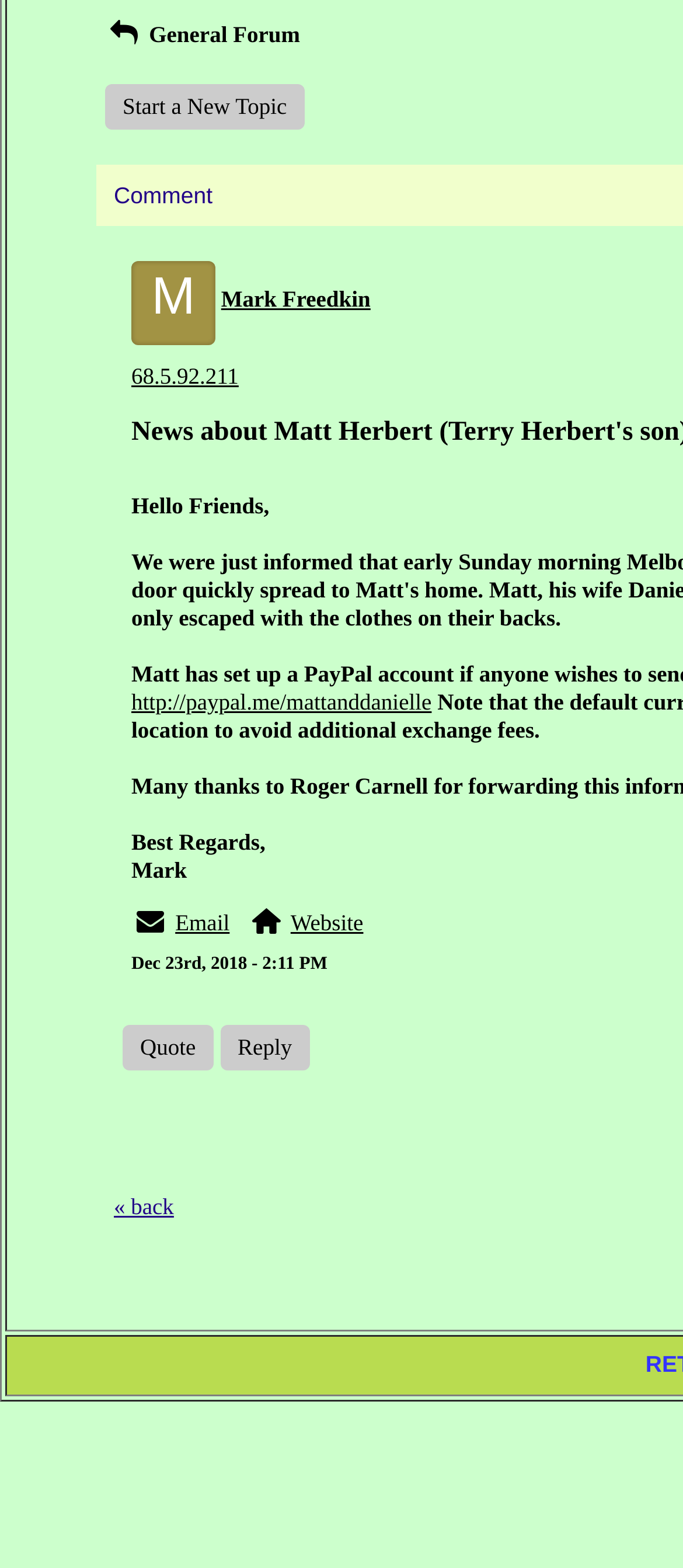Show me the bounding box coordinates of the clickable region to achieve the task as per the instruction: "Reply to the post".

[0.322, 0.654, 0.453, 0.683]